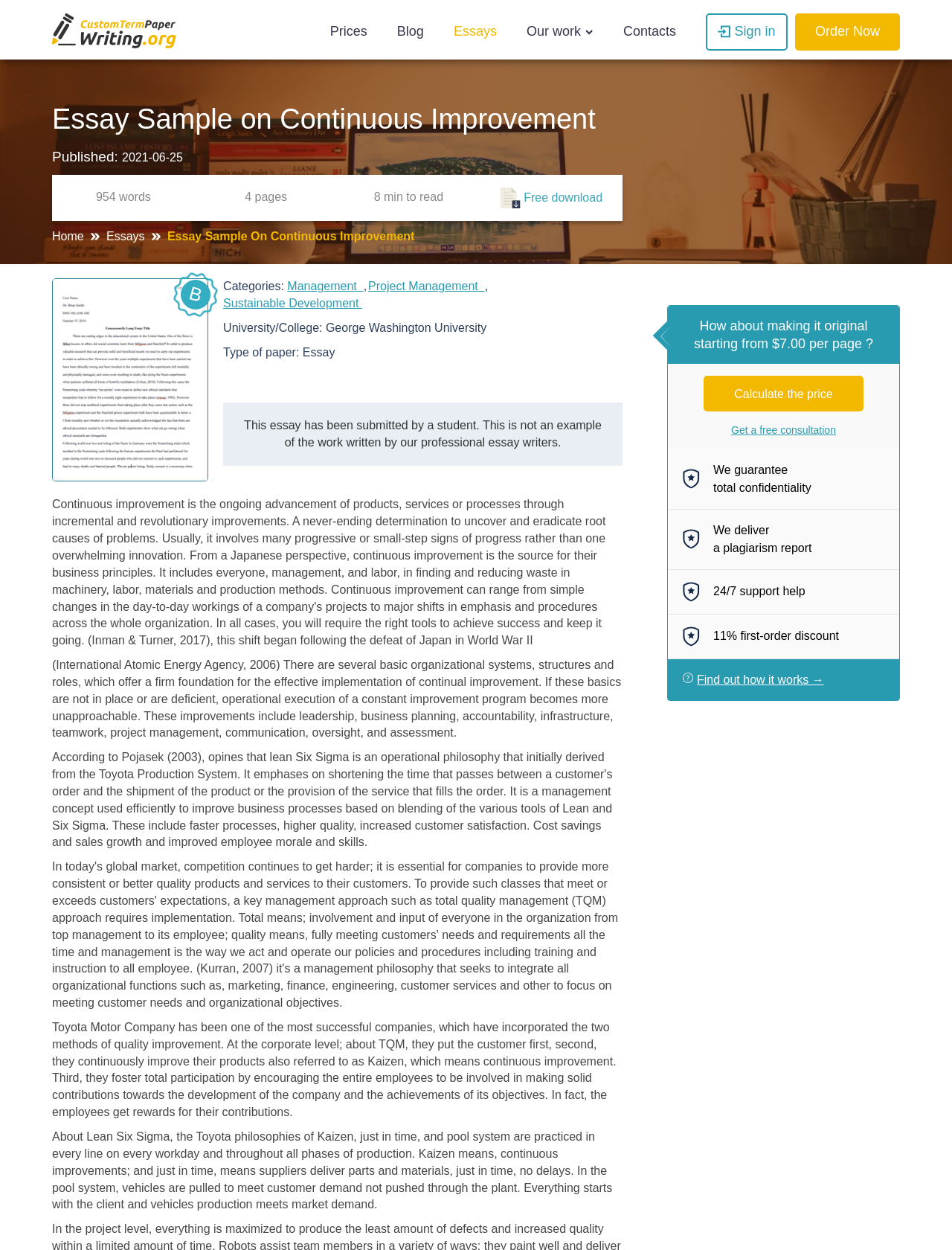Please locate the bounding box coordinates of the element's region that needs to be clicked to follow the instruction: "Get a free consultation". The bounding box coordinates should be provided as four float numbers between 0 and 1, i.e., [left, top, right, bottom].

[0.768, 0.339, 0.878, 0.349]